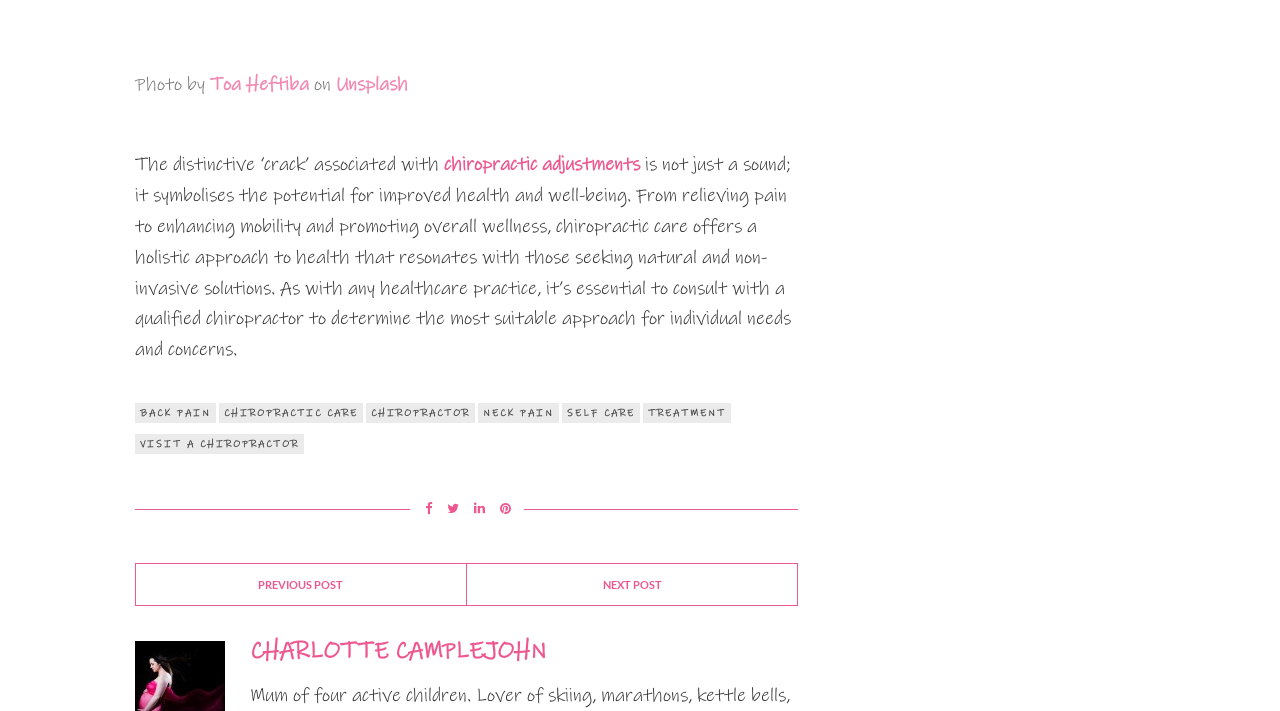Bounding box coordinates must be specified in the format (top-left x, top-left y, bottom-right x, bottom-right y). All values should be floating point numbers between 0 and 1. What are the bounding box coordinates of the UI element described as: self care

[0.439, 0.567, 0.5, 0.595]